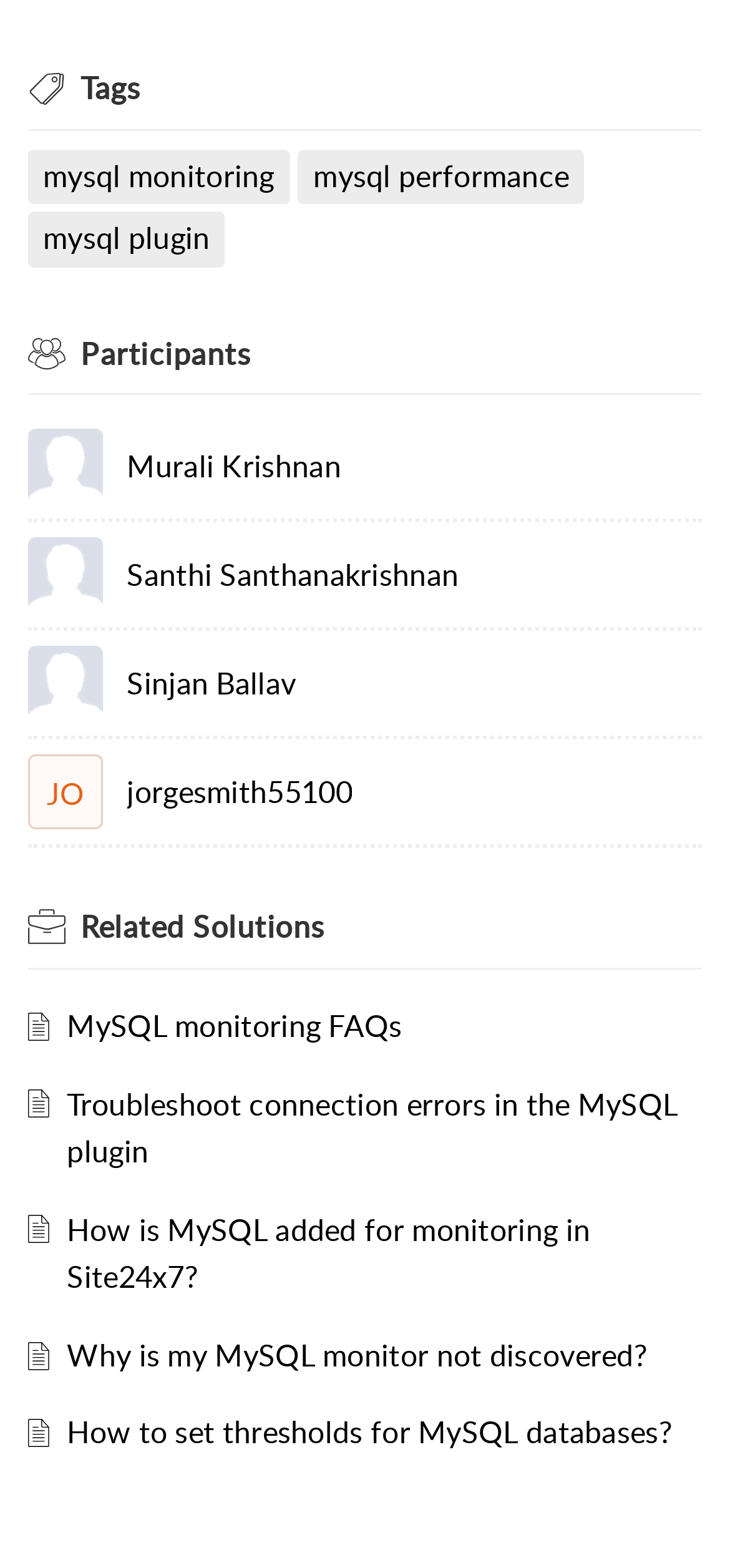Based on the provided description, "mysql monitoring", find the bounding box of the corresponding UI element in the screenshot.

[0.059, 0.097, 0.376, 0.128]